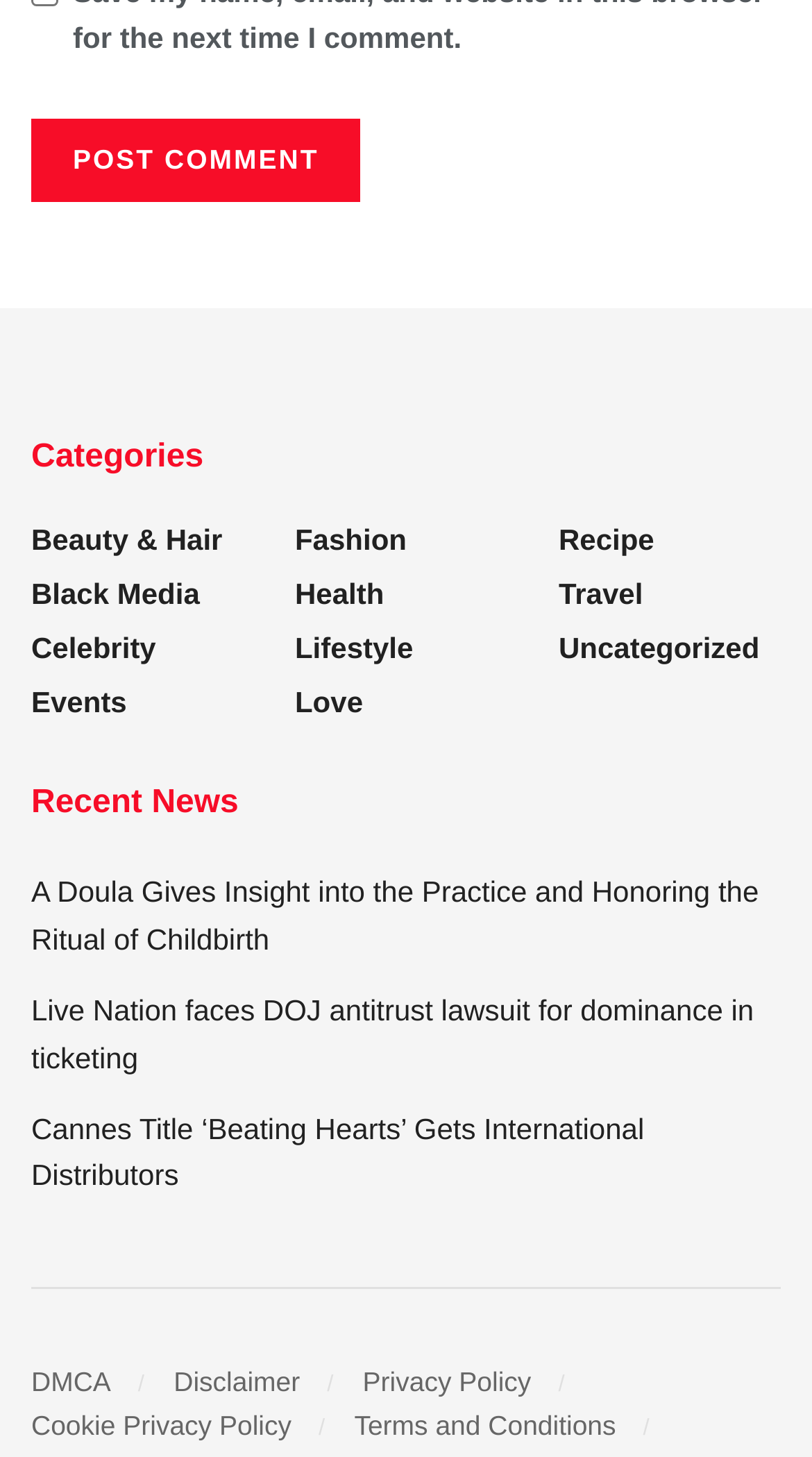Show the bounding box coordinates of the region that should be clicked to follow the instruction: "post a comment."

[0.038, 0.081, 0.444, 0.138]